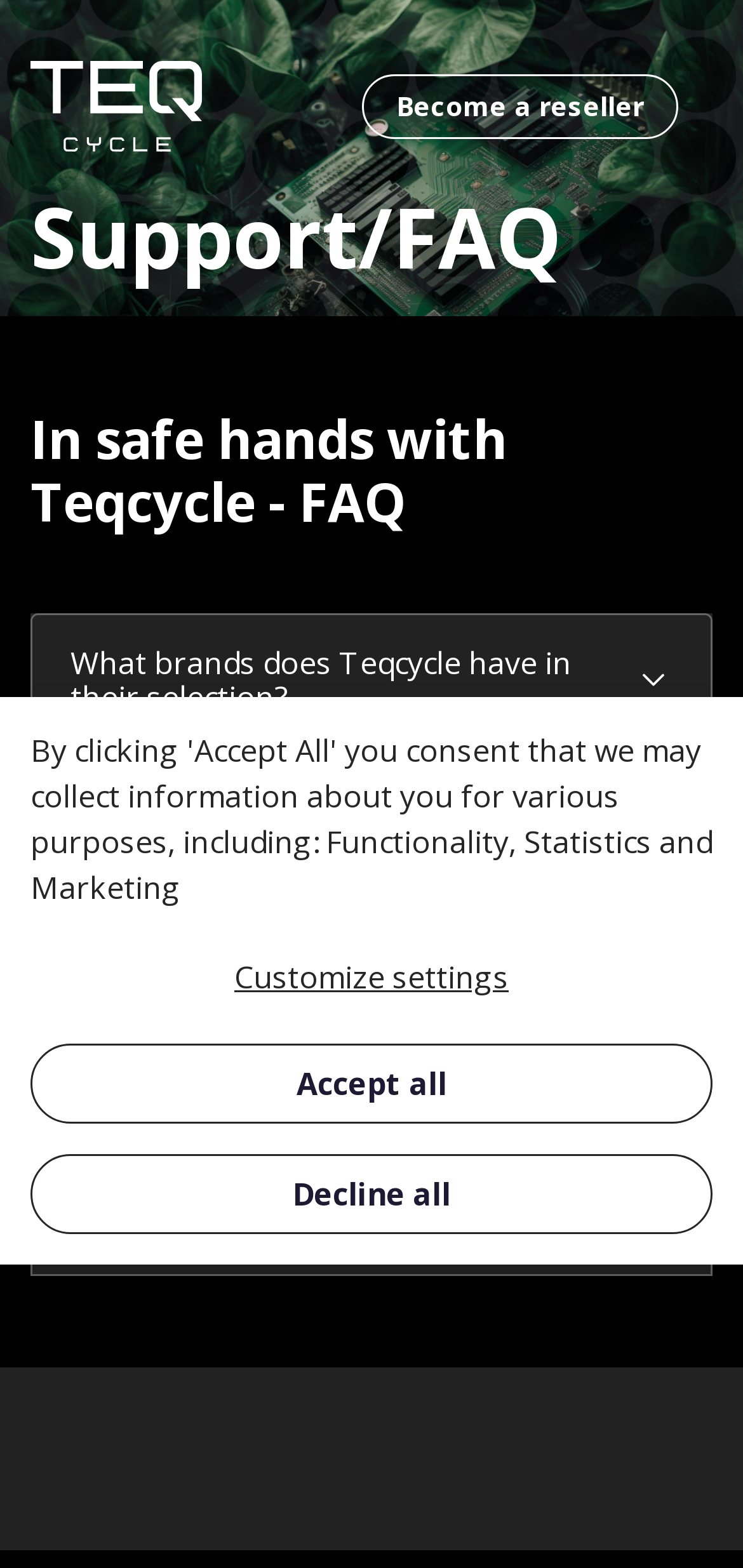Based on the element description "Customize settings", predict the bounding box coordinates of the UI element.

[0.041, 0.6, 0.959, 0.646]